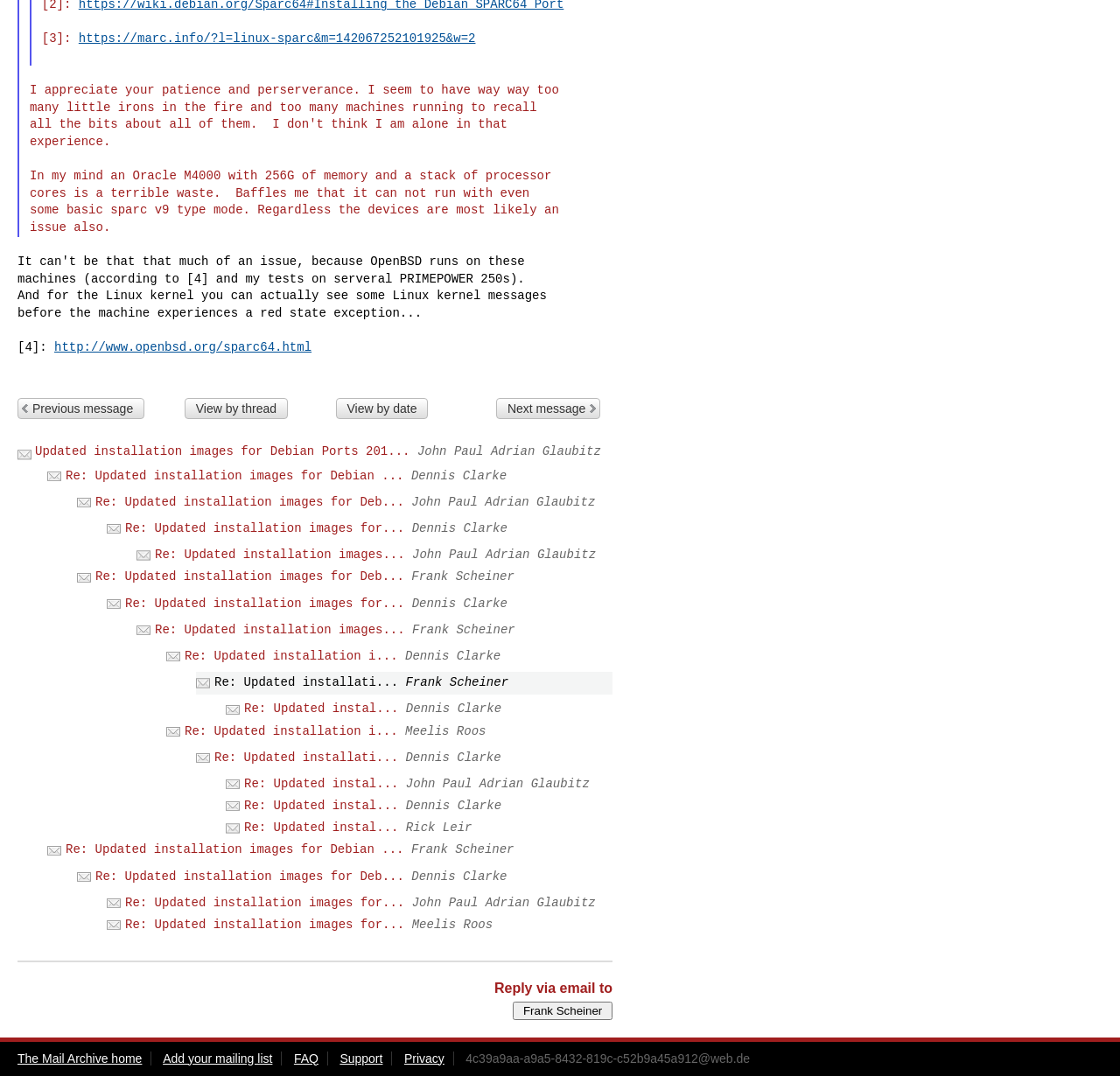Please determine the bounding box coordinates for the UI element described here. Use the format (top-left x, top-left y, bottom-right x, bottom-right y) with values bounded between 0 and 1: Previous message

[0.016, 0.37, 0.129, 0.39]